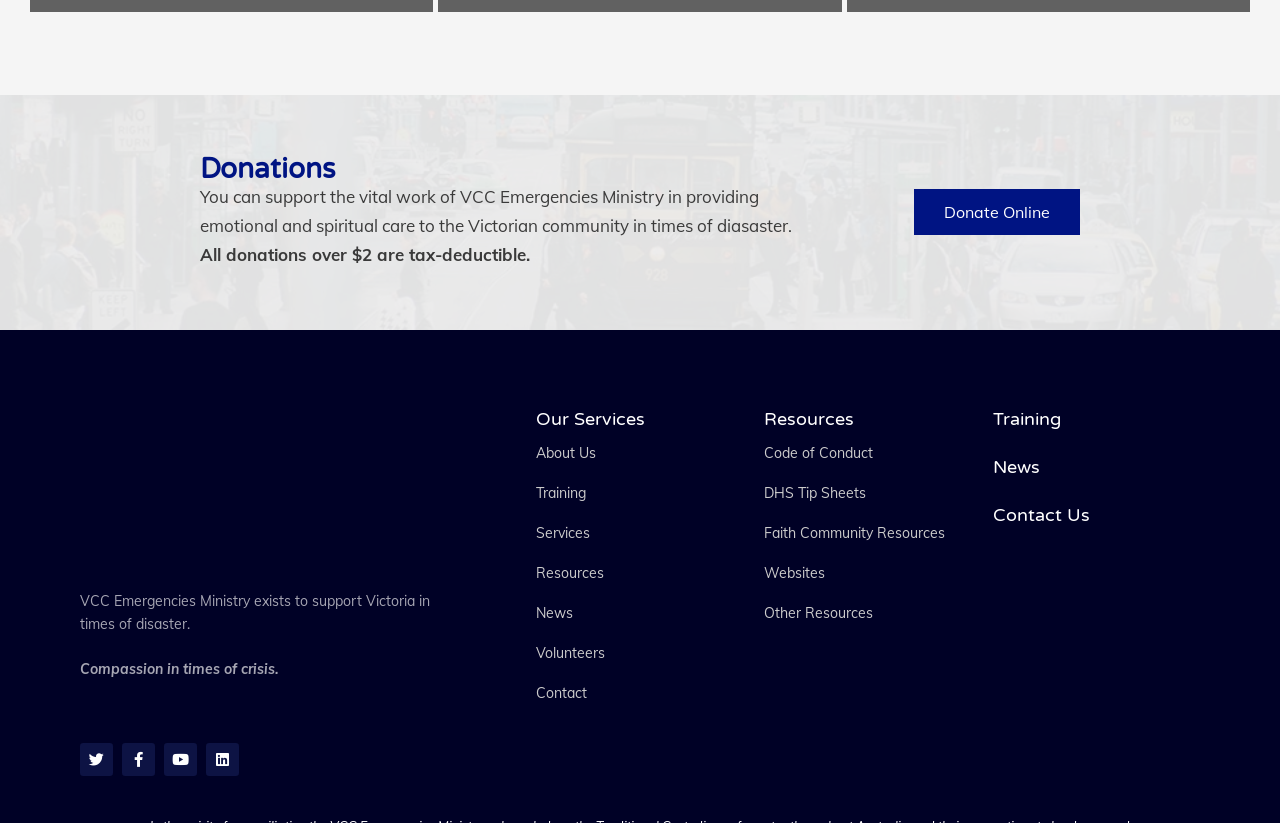Find the bounding box coordinates of the area to click in order to follow the instruction: "Learn about our services".

[0.419, 0.495, 0.504, 0.522]